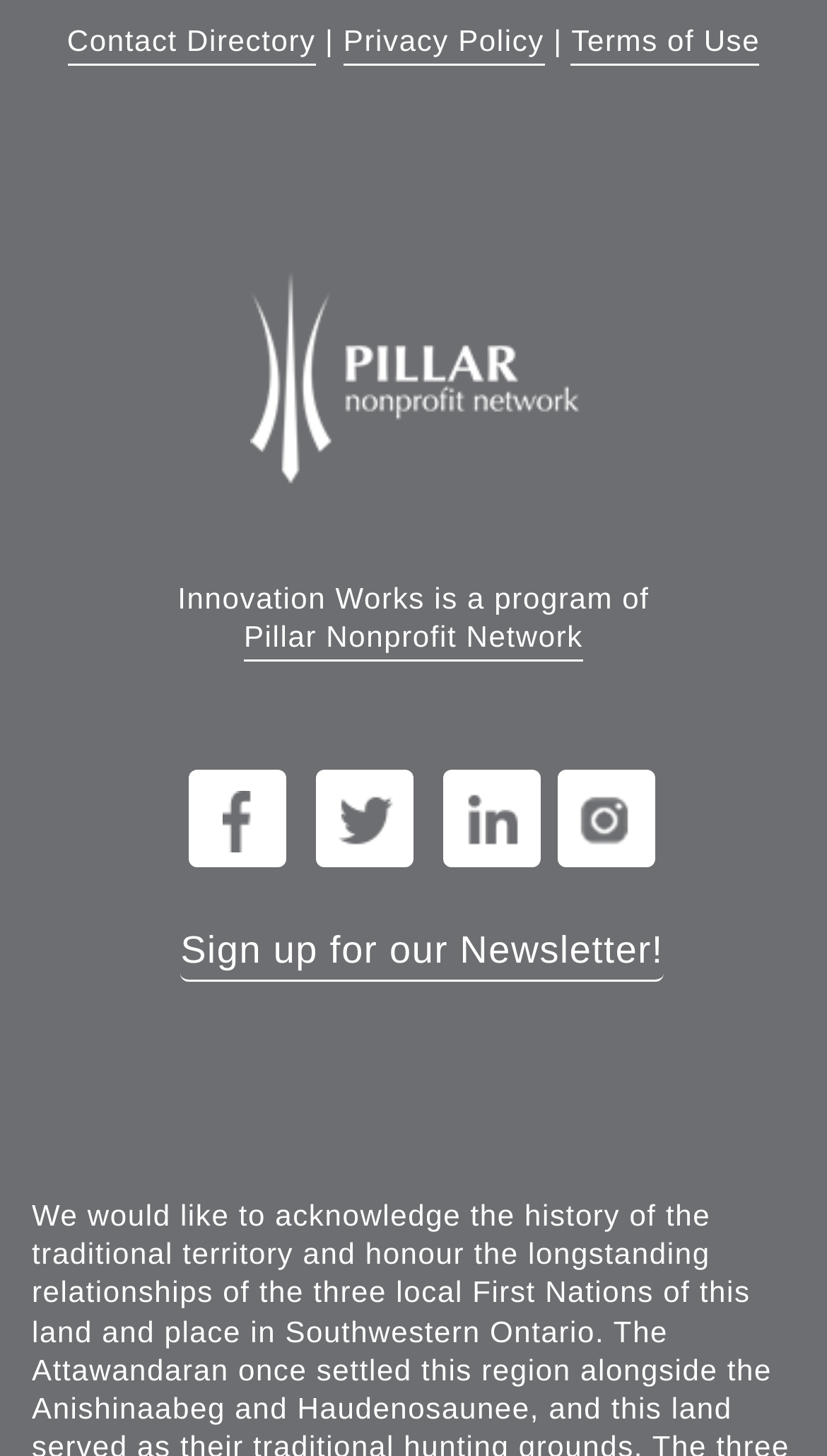Find the bounding box coordinates for the area that should be clicked to accomplish the instruction: "View Privacy Policy".

[0.415, 0.017, 0.658, 0.046]